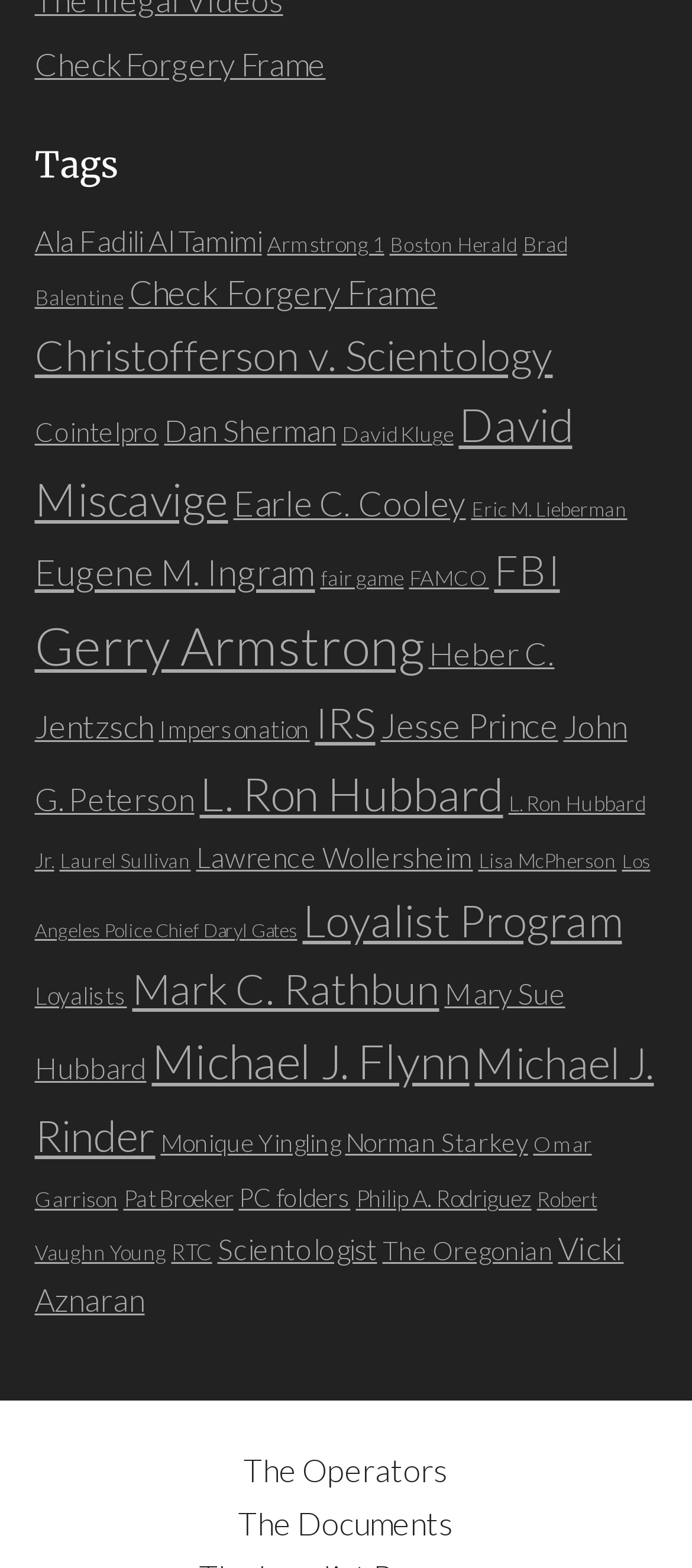Find the bounding box of the web element that fits this description: "Michael J. Flynn".

[0.219, 0.658, 0.678, 0.695]